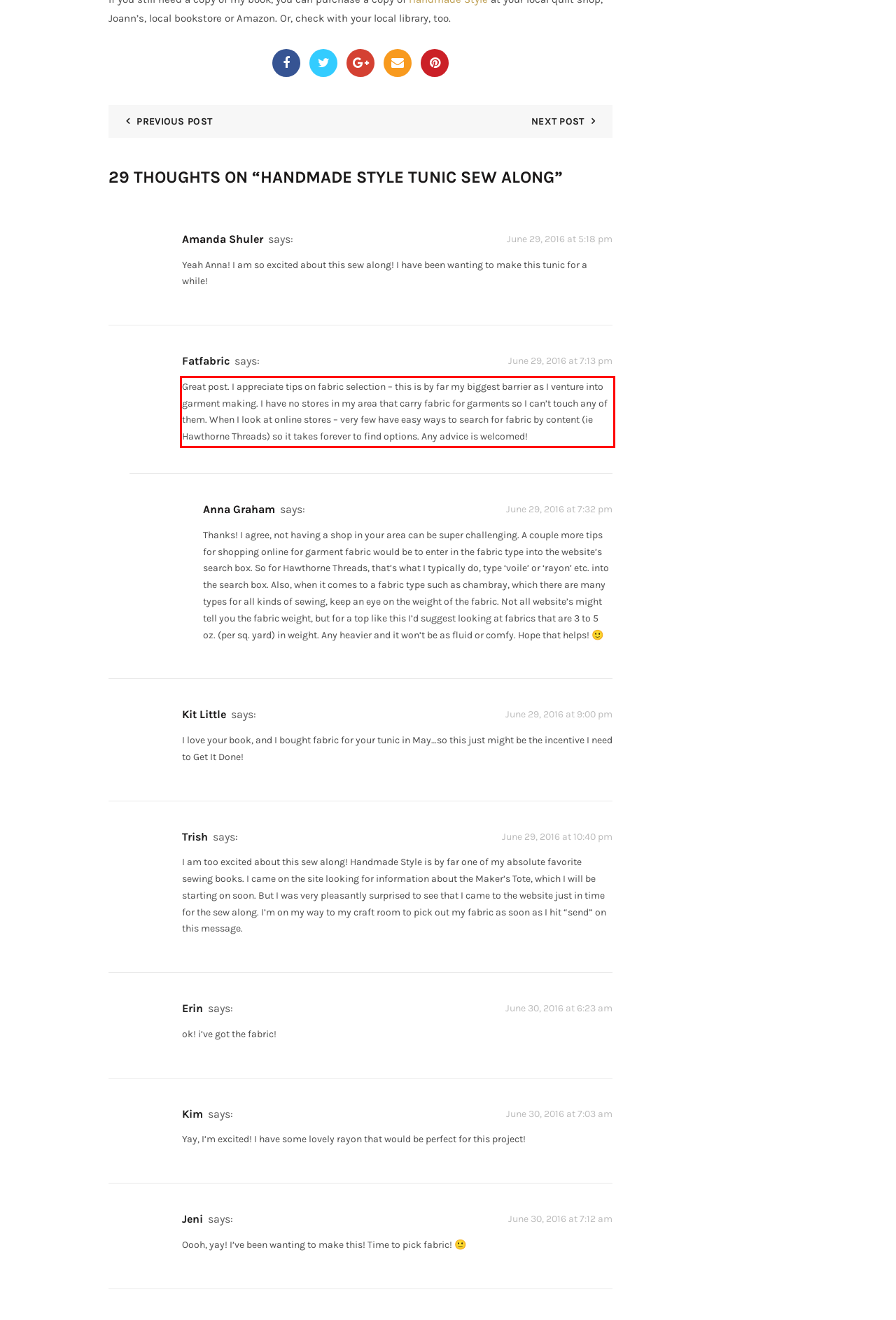Please recognize and transcribe the text located inside the red bounding box in the webpage image.

Great post. I appreciate tips on fabric selection – this is by far my biggest barrier as I venture into garment making. I have no stores in my area that carry fabric for garments so I can’t touch any of them. When I look at online stores – very few have easy ways to search for fabric by content (ie Hawthorne Threads) so it takes forever to find options. Any advice is welcomed!